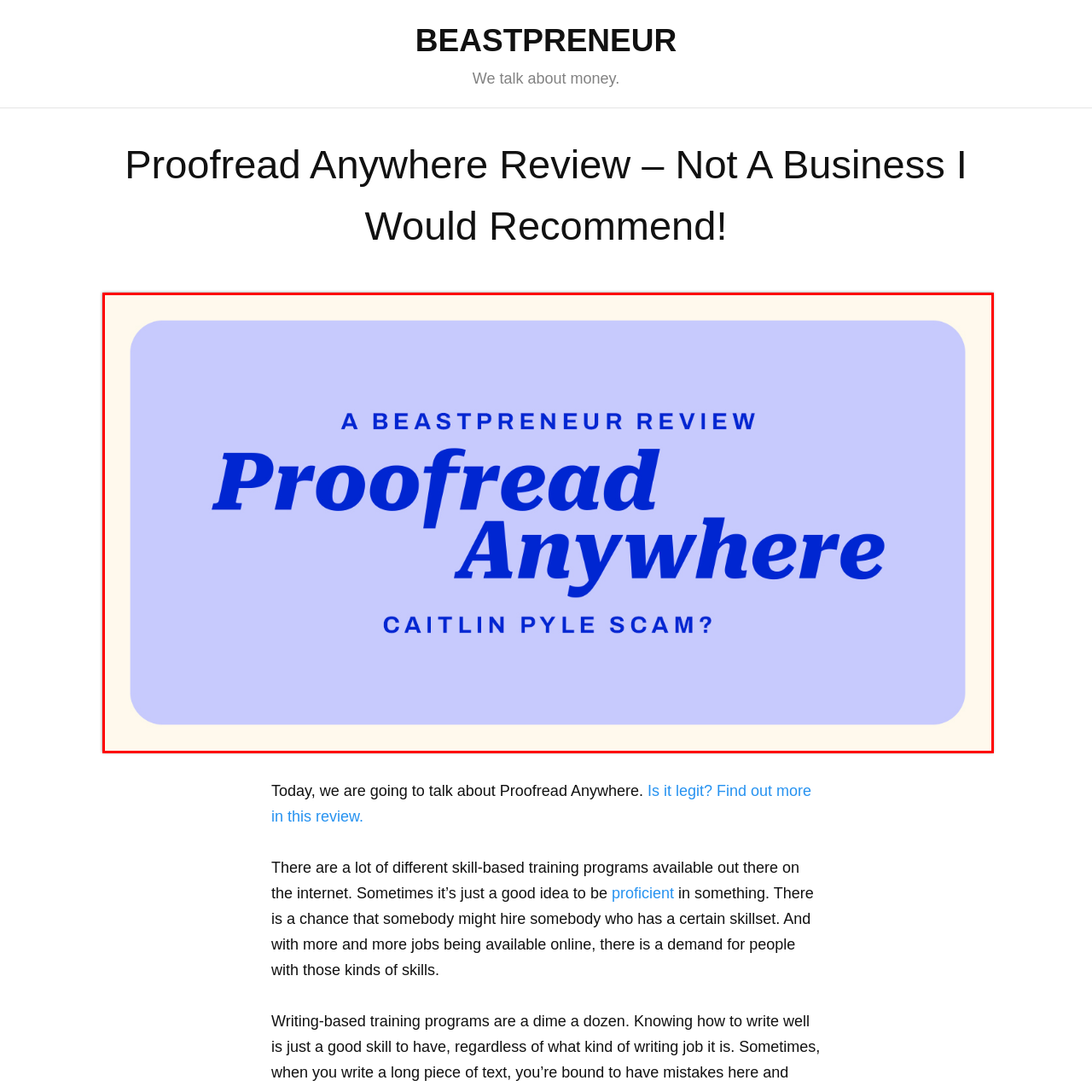Detail the features and components of the image inside the red outline.

The image features a promotional graphic for a review titled "Proofread Anywhere," presented as part of a larger examination by BEASTPRENEUR. The design is visually striking, with a light purple background that sets off the bold blue text. The main title, "Proofread Anywhere," is highlighted prominently in a large, stylish font that draws attention. Below the title, the text reads "CAITLIN PYLE SCAM?" suggesting a critical inquiry into the legitimacy of the service or its founder. Above, the phrase "A BEASTPRENEUR REVIEW" indicates that this analysis is part of a broader evaluation by the BEASTPRENEUR platform. The overall composition combines modern typography with contrasting colors to evoke curiosity and invite readers to explore the content further.